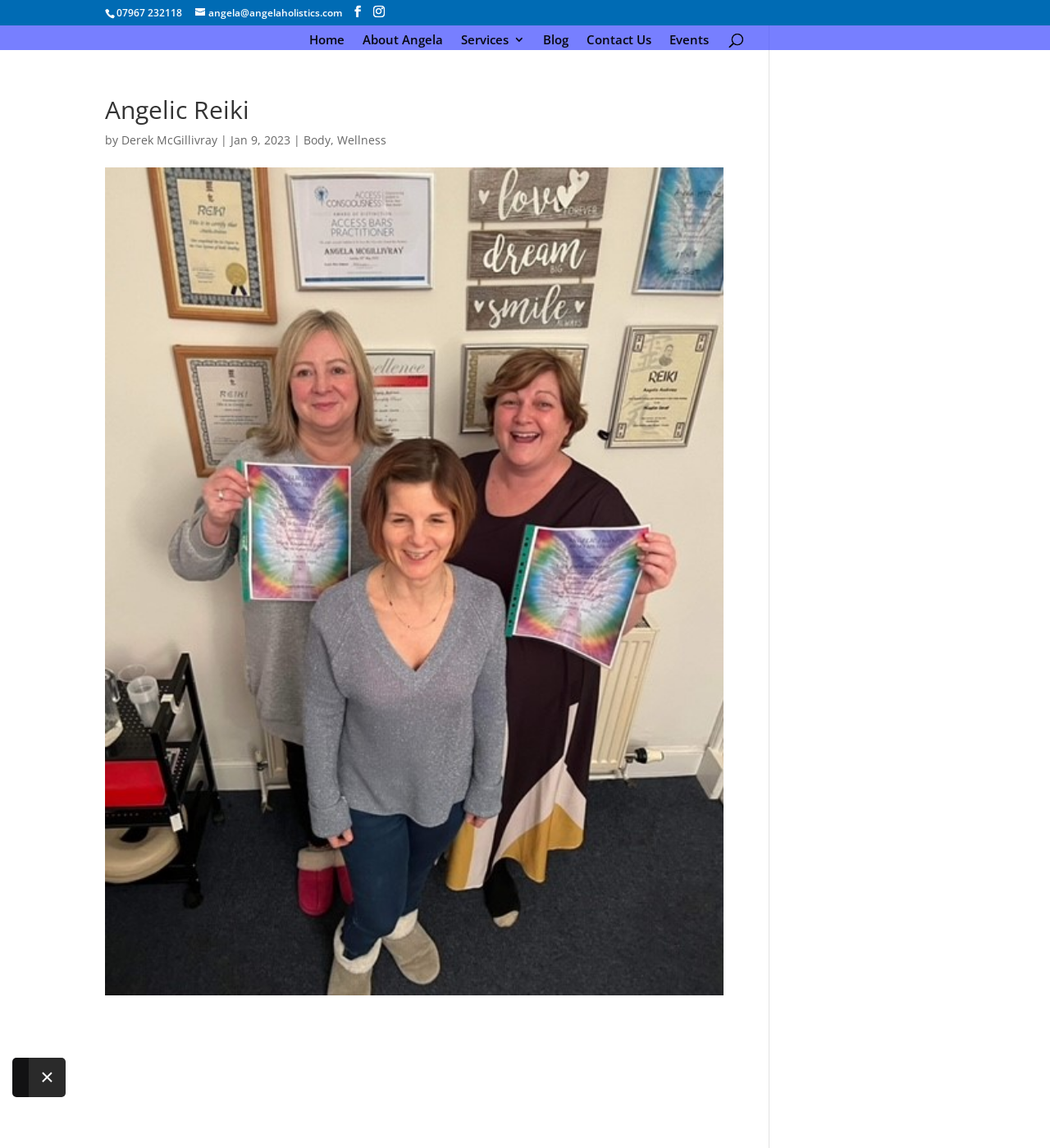How many navigation links are there?
Please use the visual content to give a single word or phrase answer.

6